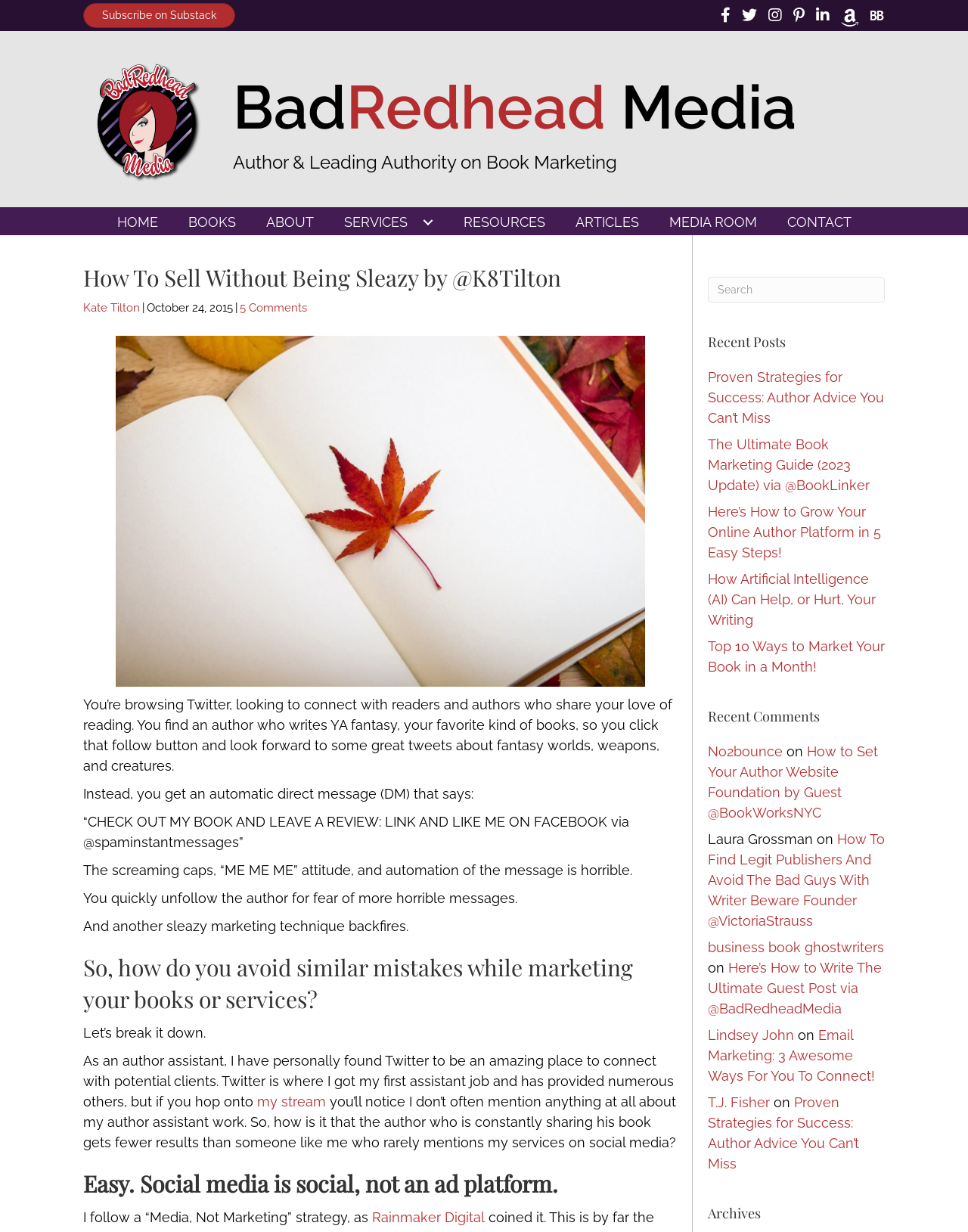Please provide the bounding box coordinates for the element that needs to be clicked to perform the instruction: "View Recent Posts". The coordinates must consist of four float numbers between 0 and 1, formatted as [left, top, right, bottom].

[0.731, 0.27, 0.914, 0.286]